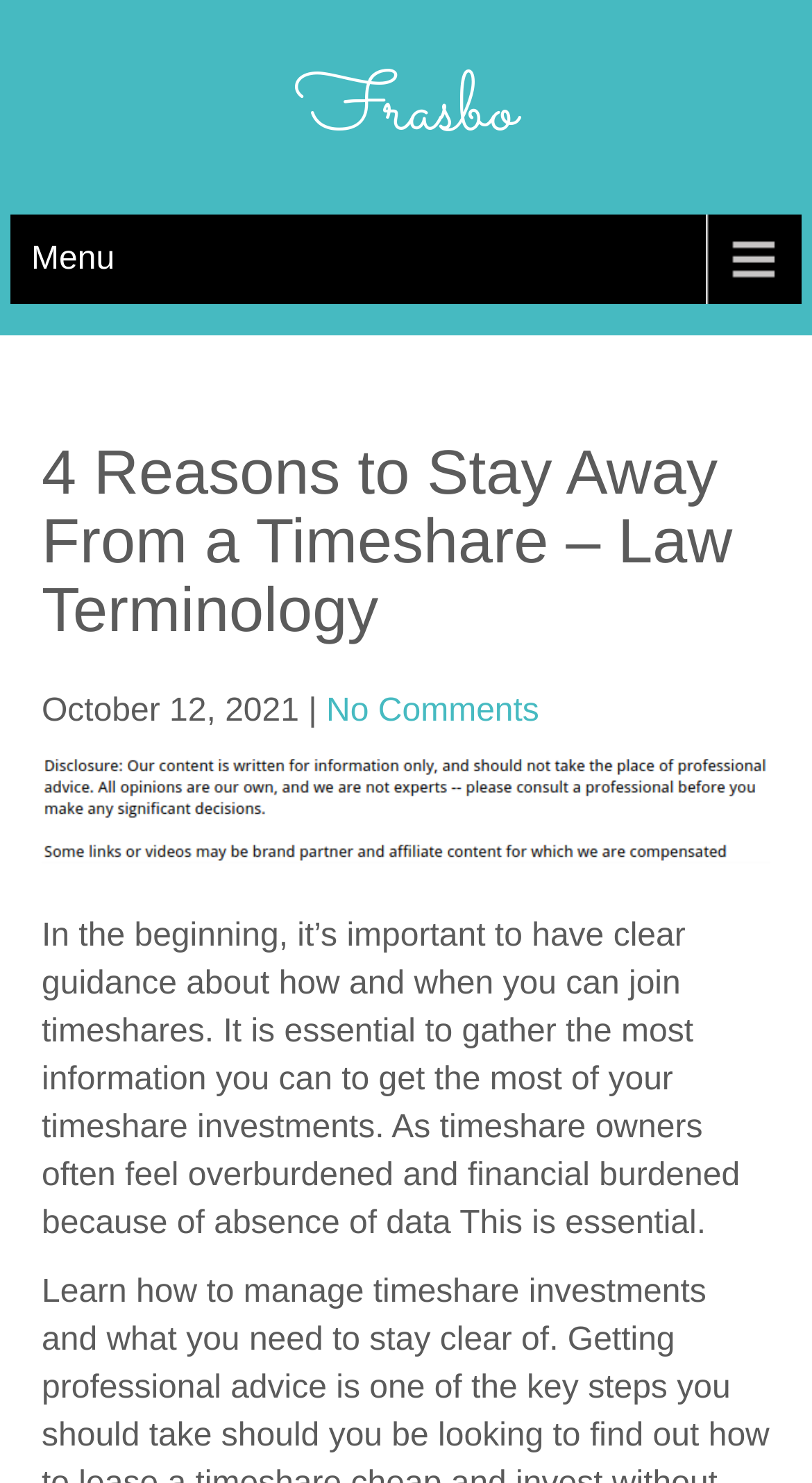Answer the question below in one word or phrase:
What is the purpose of the article?

To provide guidance on timeshares